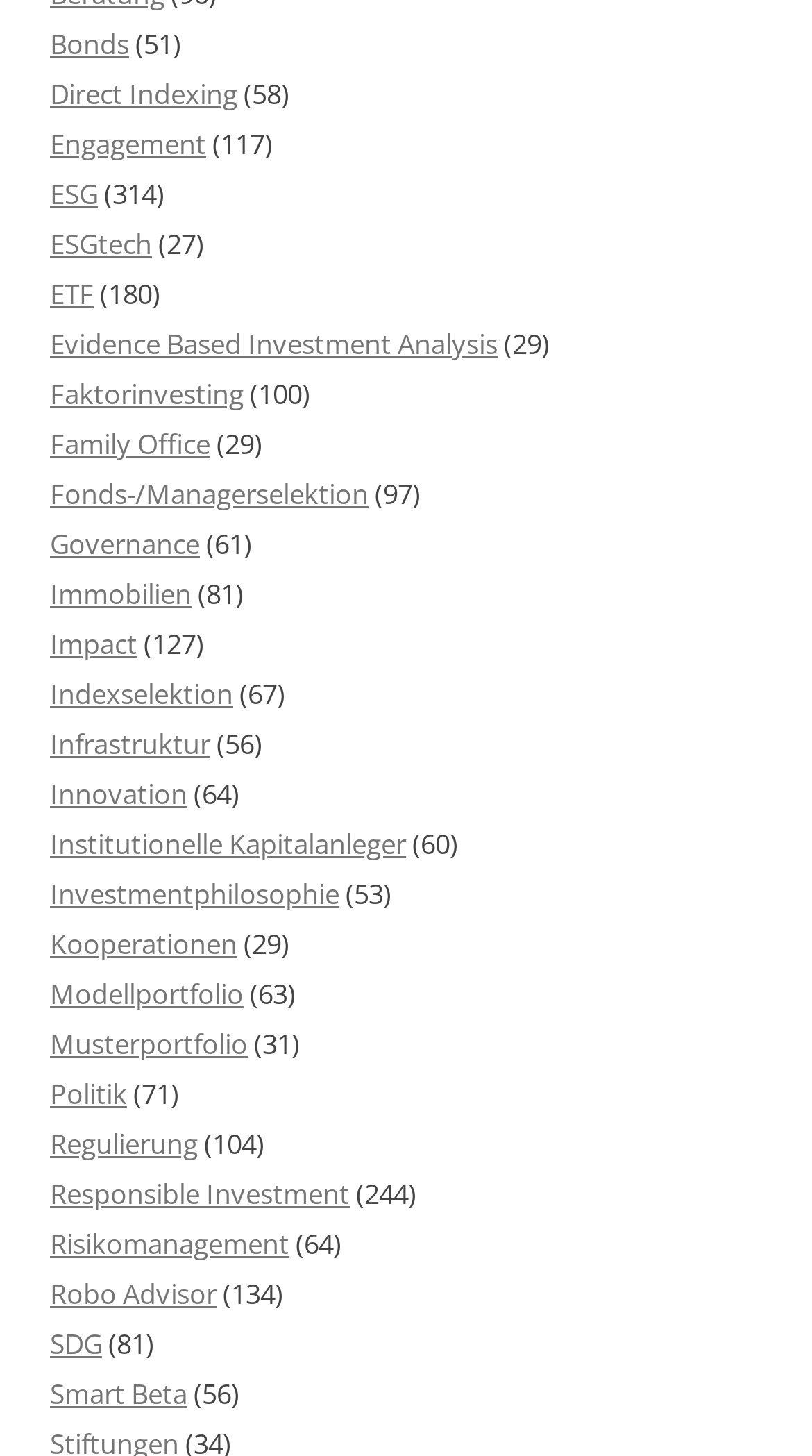Determine the bounding box coordinates of the UI element that matches the following description: "Family Office". The coordinates should be four float numbers between 0 and 1 in the format [left, top, right, bottom].

[0.062, 0.292, 0.259, 0.318]